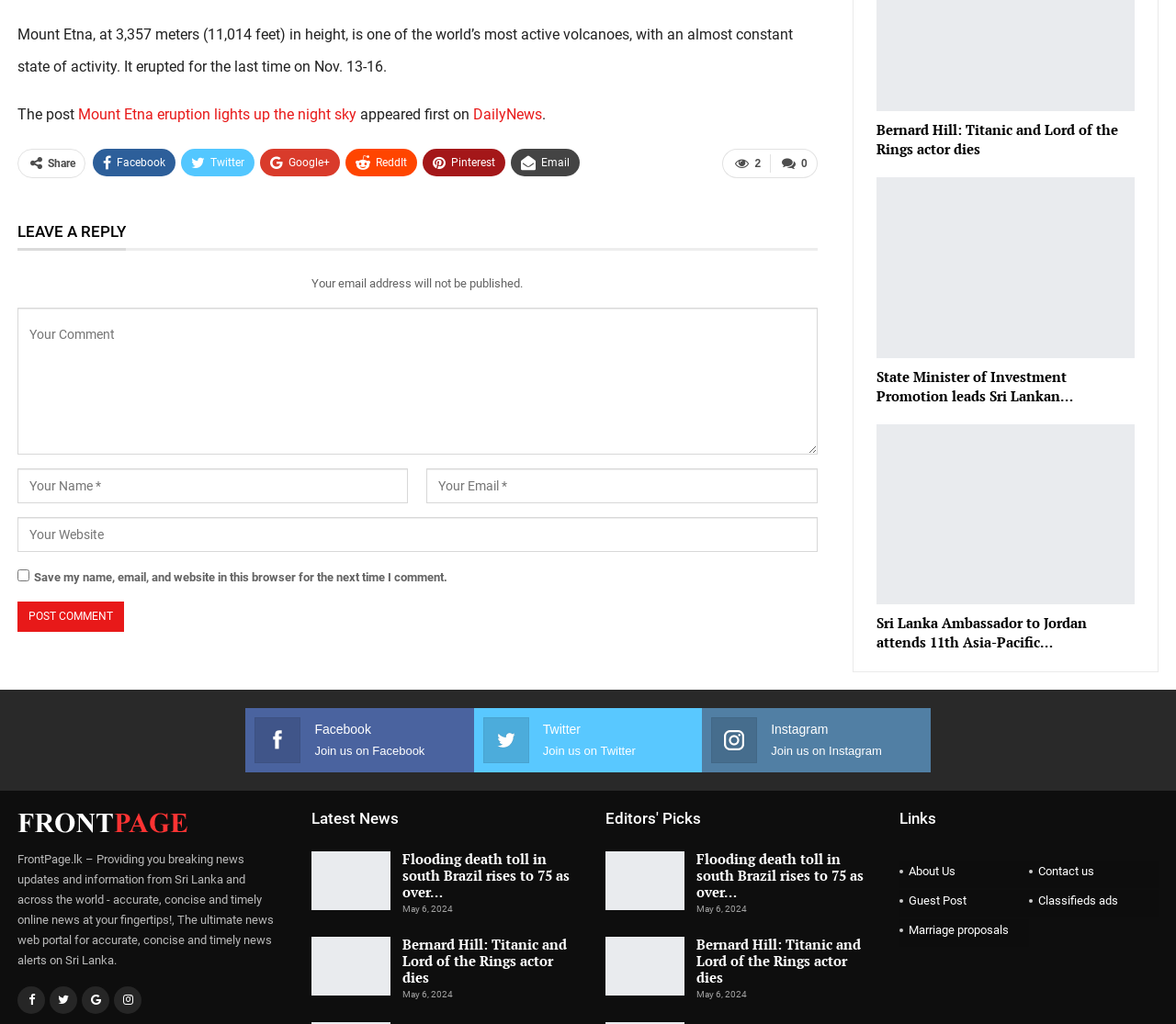Give the bounding box coordinates for the element described as: "Pinterest".

[0.359, 0.145, 0.43, 0.172]